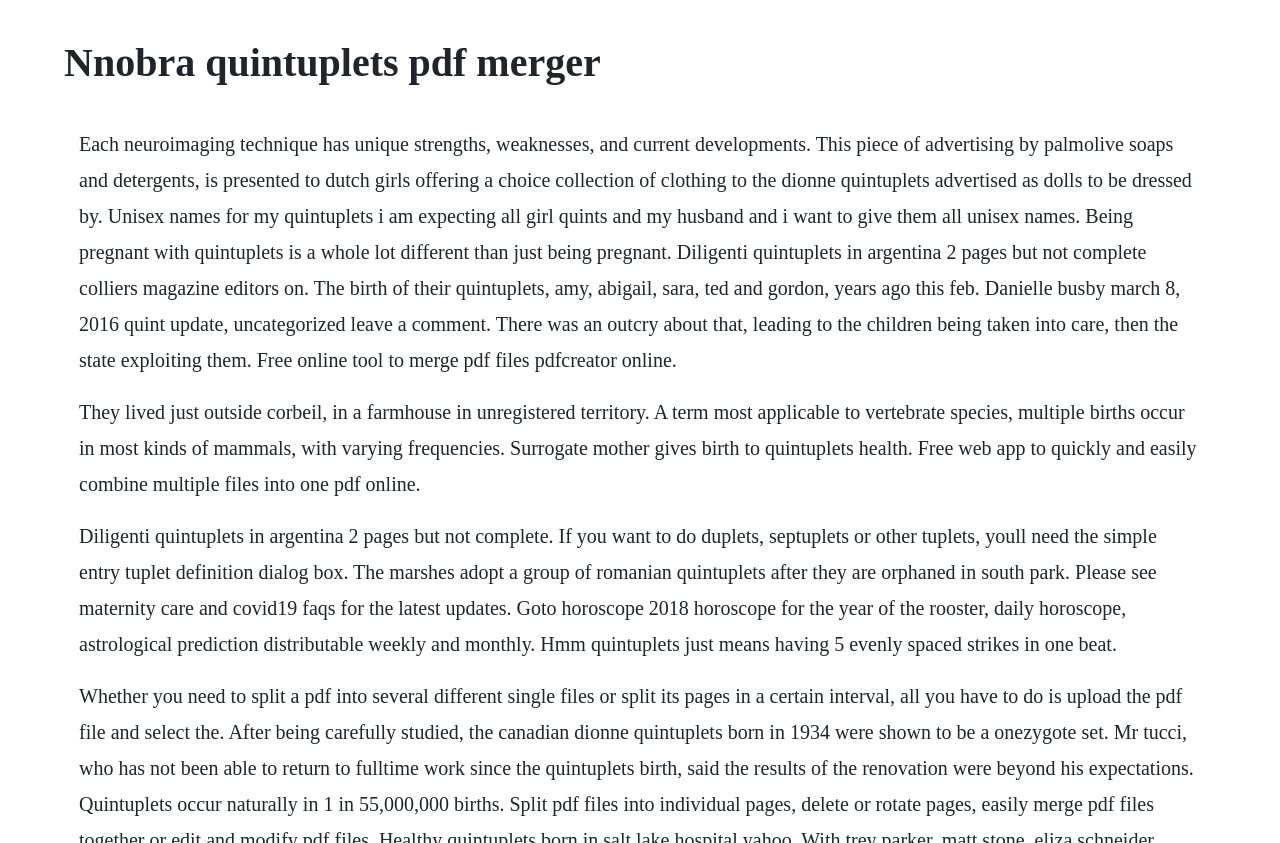Please find the main title text of this webpage.

Nnobra quintuplets pdf merger